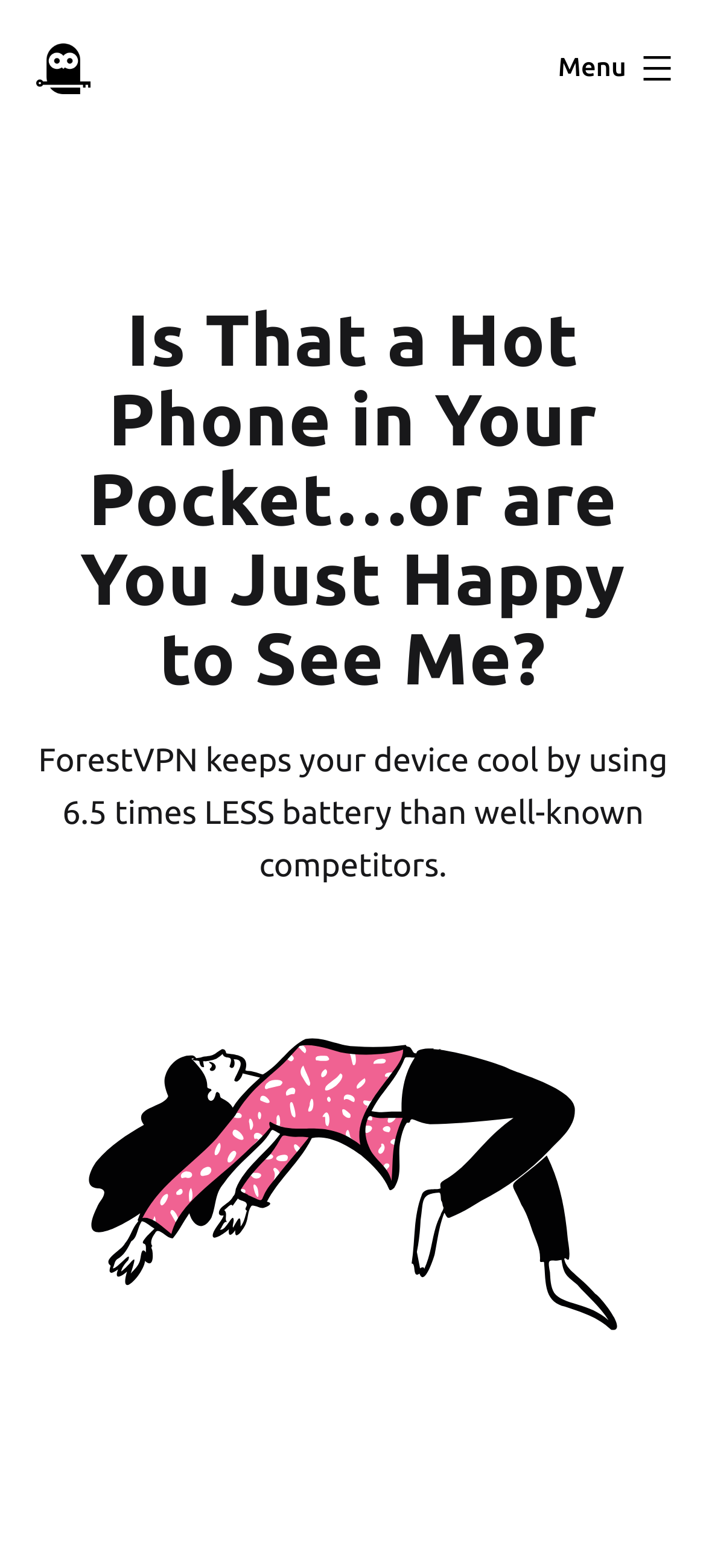Please determine the headline of the webpage and provide its content.

Is That a Hot Phone in Your Pocket…or are You Just Happy to See Me?